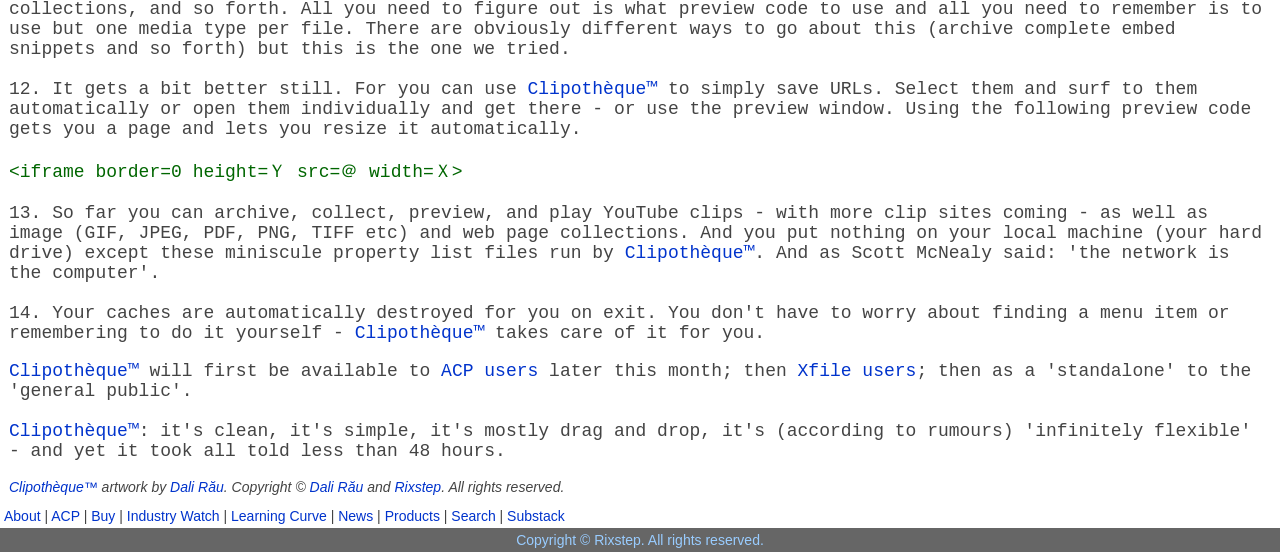Pinpoint the bounding box coordinates for the area that should be clicked to perform the following instruction: "Go to Substack".

[0.396, 0.919, 0.441, 0.948]